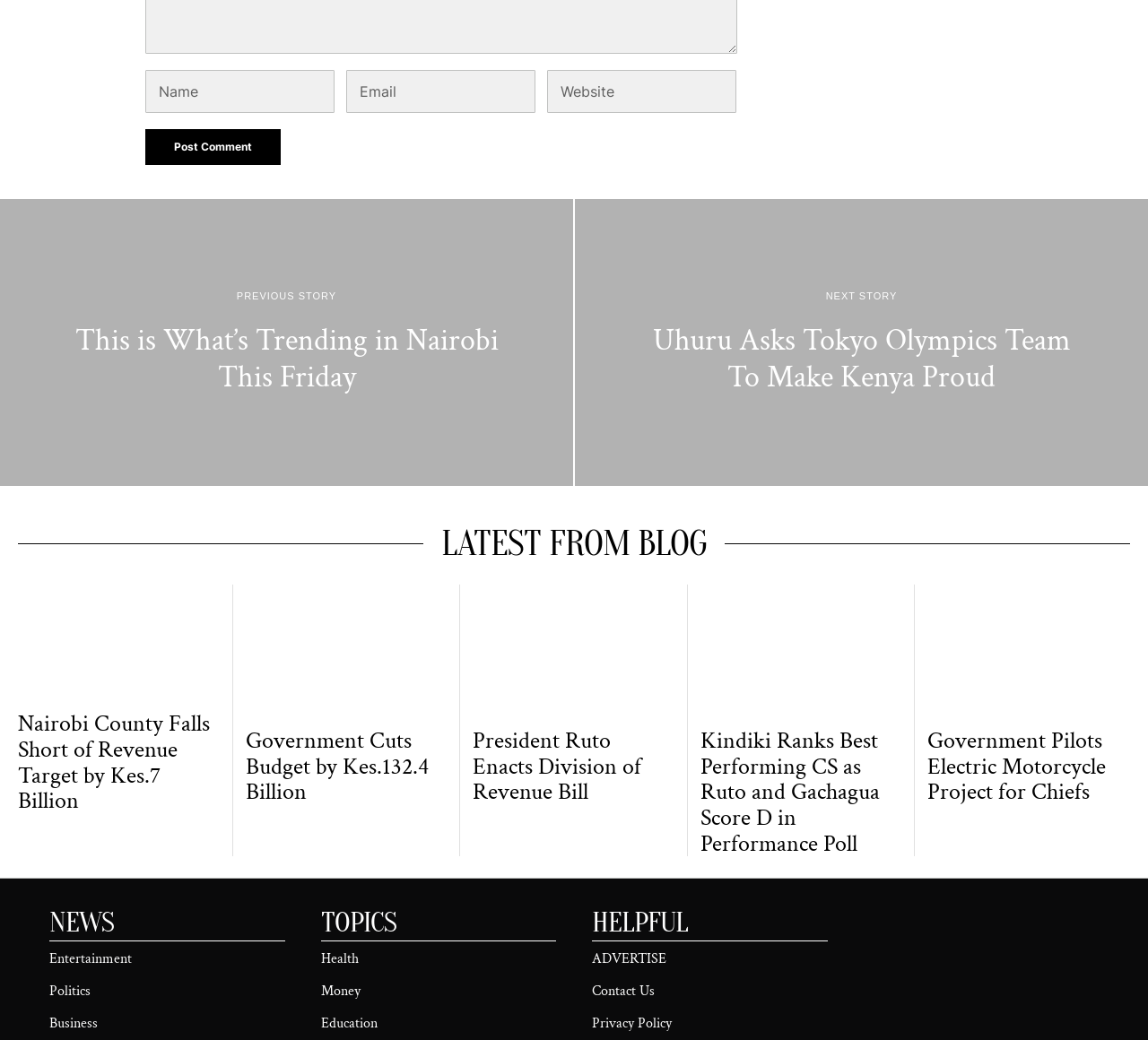Locate the bounding box coordinates of the clickable region to complete the following instruction: "Click the 'Post Comment' button."

[0.126, 0.124, 0.244, 0.159]